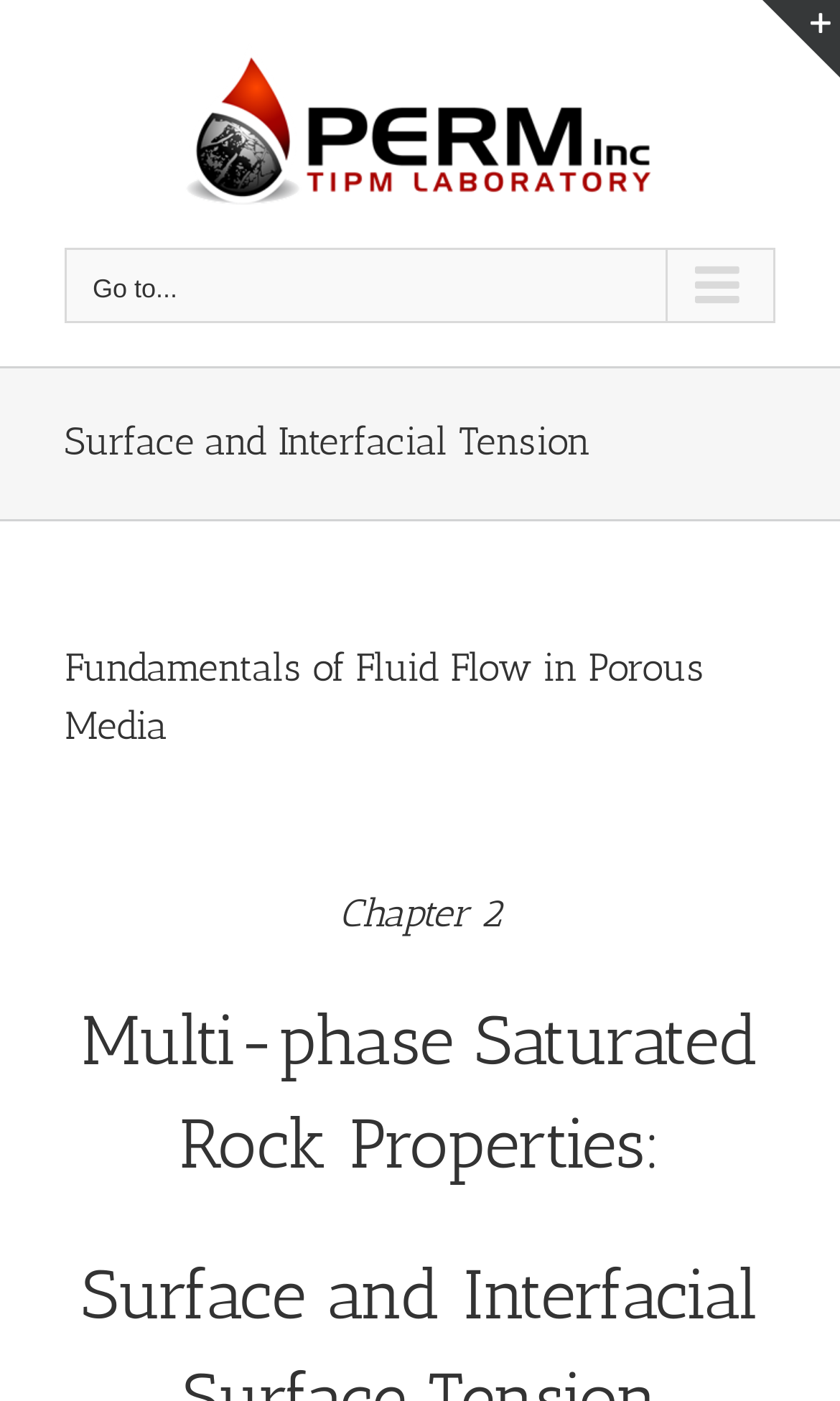What is the logo of the laboratory? Analyze the screenshot and reply with just one word or a short phrase.

PERM Inc.